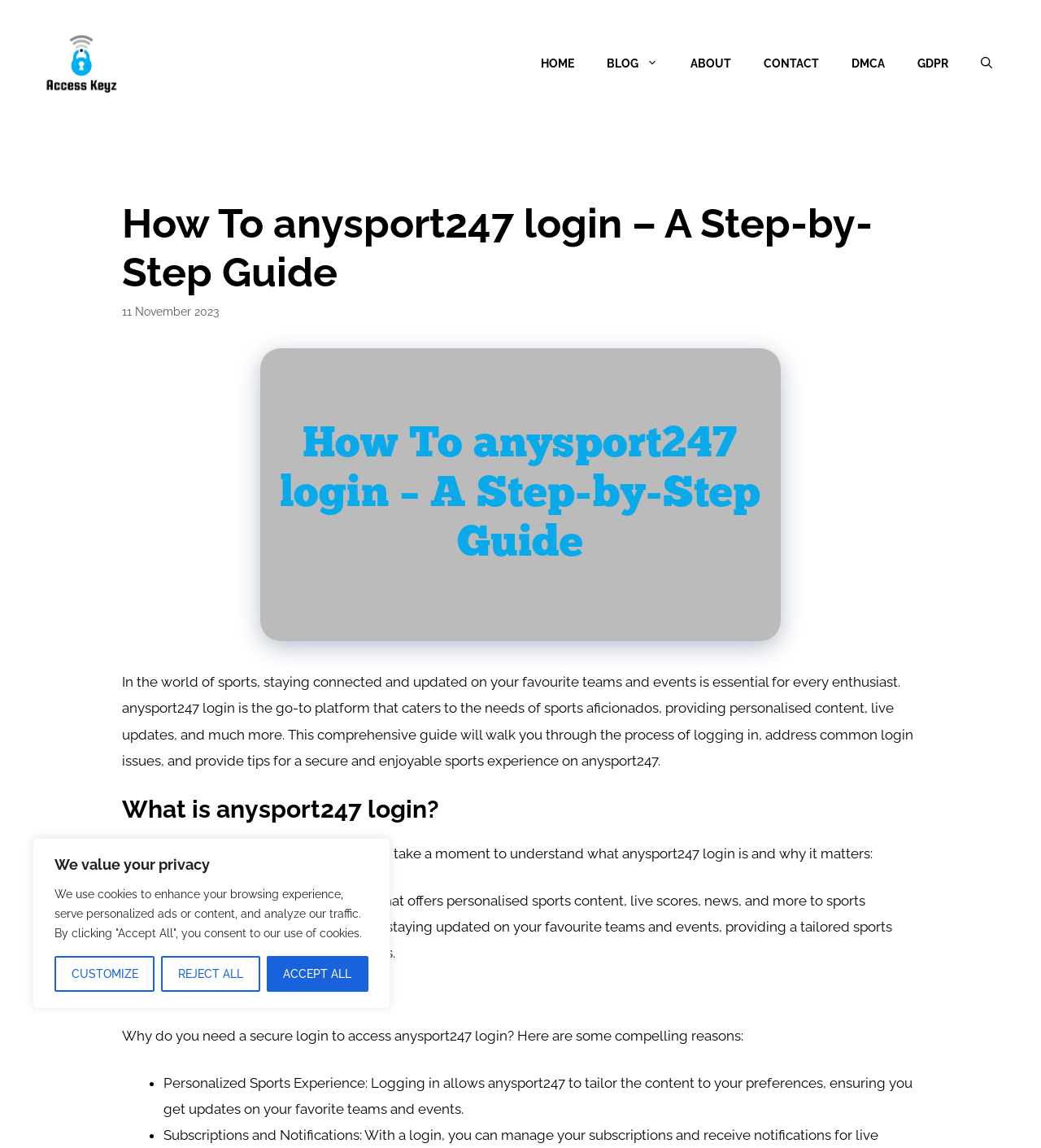Please identify the bounding box coordinates of the area I need to click to accomplish the following instruction: "Click on the Access Keyz link".

[0.031, 0.047, 0.125, 0.061]